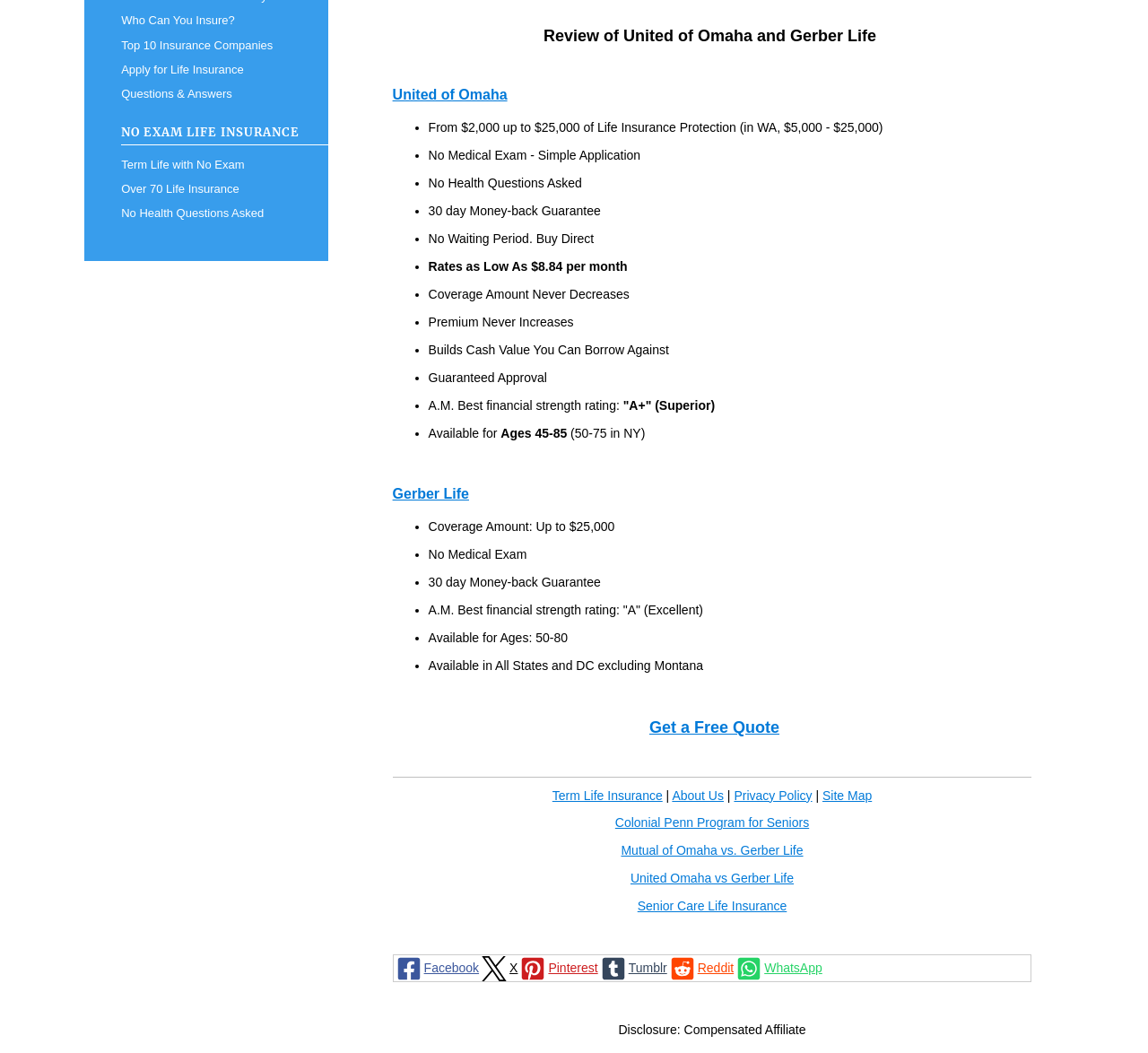Using the description: "United Omaha vs Gerber Life", determine the UI element's bounding box coordinates. Ensure the coordinates are in the format of four float numbers between 0 and 1, i.e., [left, top, right, bottom].

[0.549, 0.827, 0.691, 0.841]